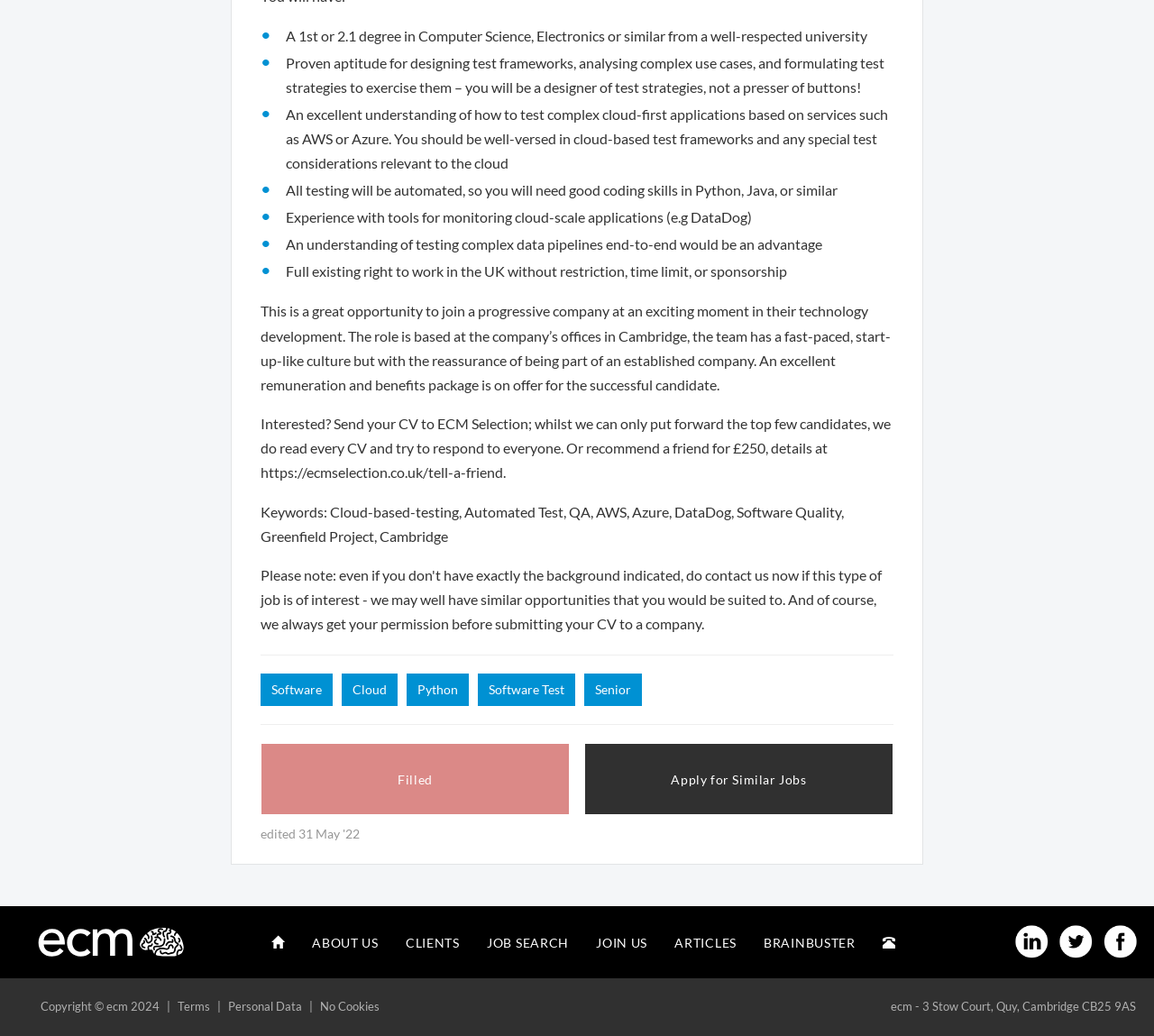What is the location of the company's office?
Answer with a single word or short phrase according to what you see in the image.

Cambridge